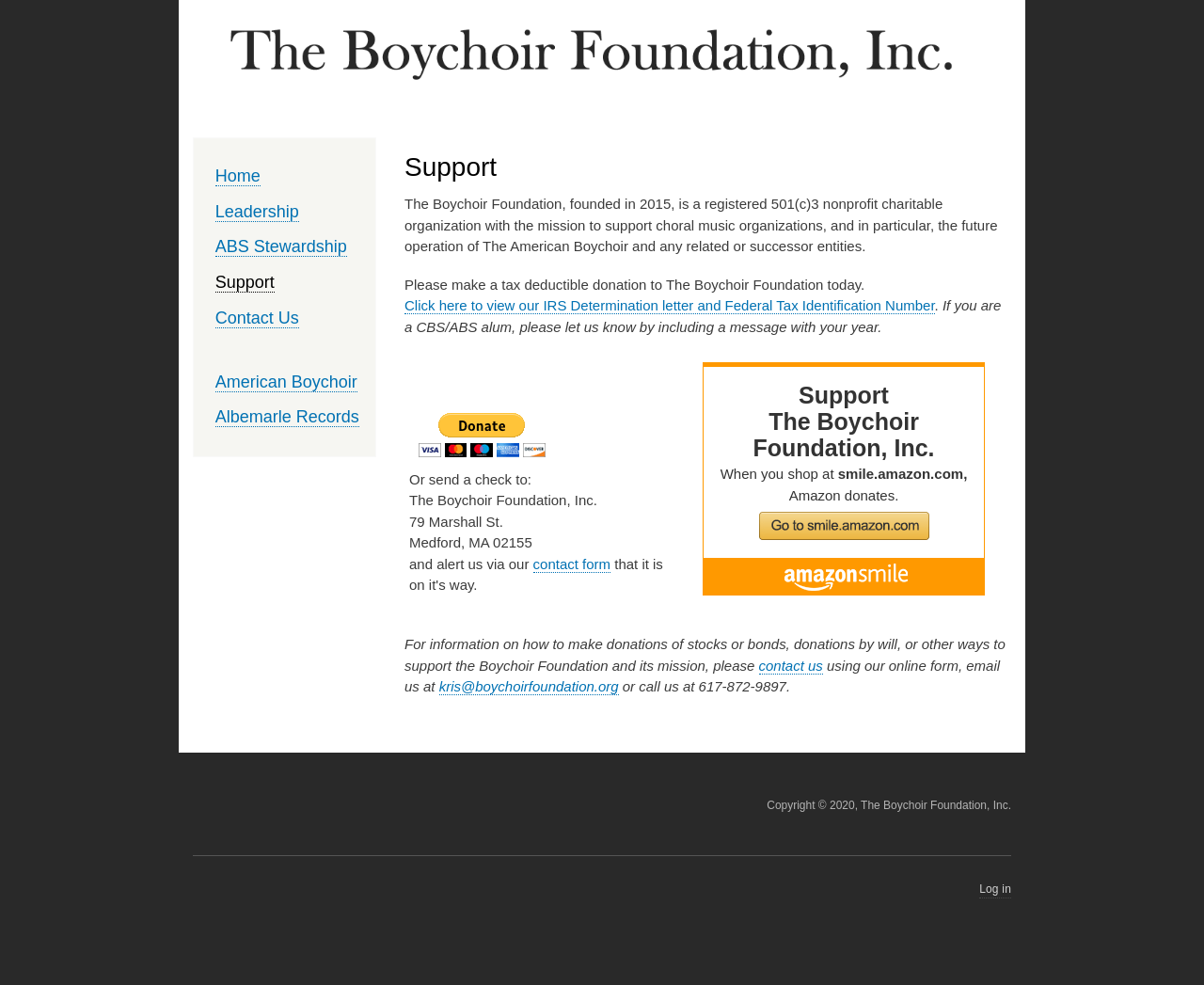What is the mission of The Boychoir Foundation?
Please provide a comprehensive and detailed answer to the question.

According to the webpage, The Boychoir Foundation, founded in 2015, is a registered 501(c)3 nonprofit charitable organization with the mission to support choral music organizations, and in particular, the future operation of The American Boychoir and any related or successor entities.